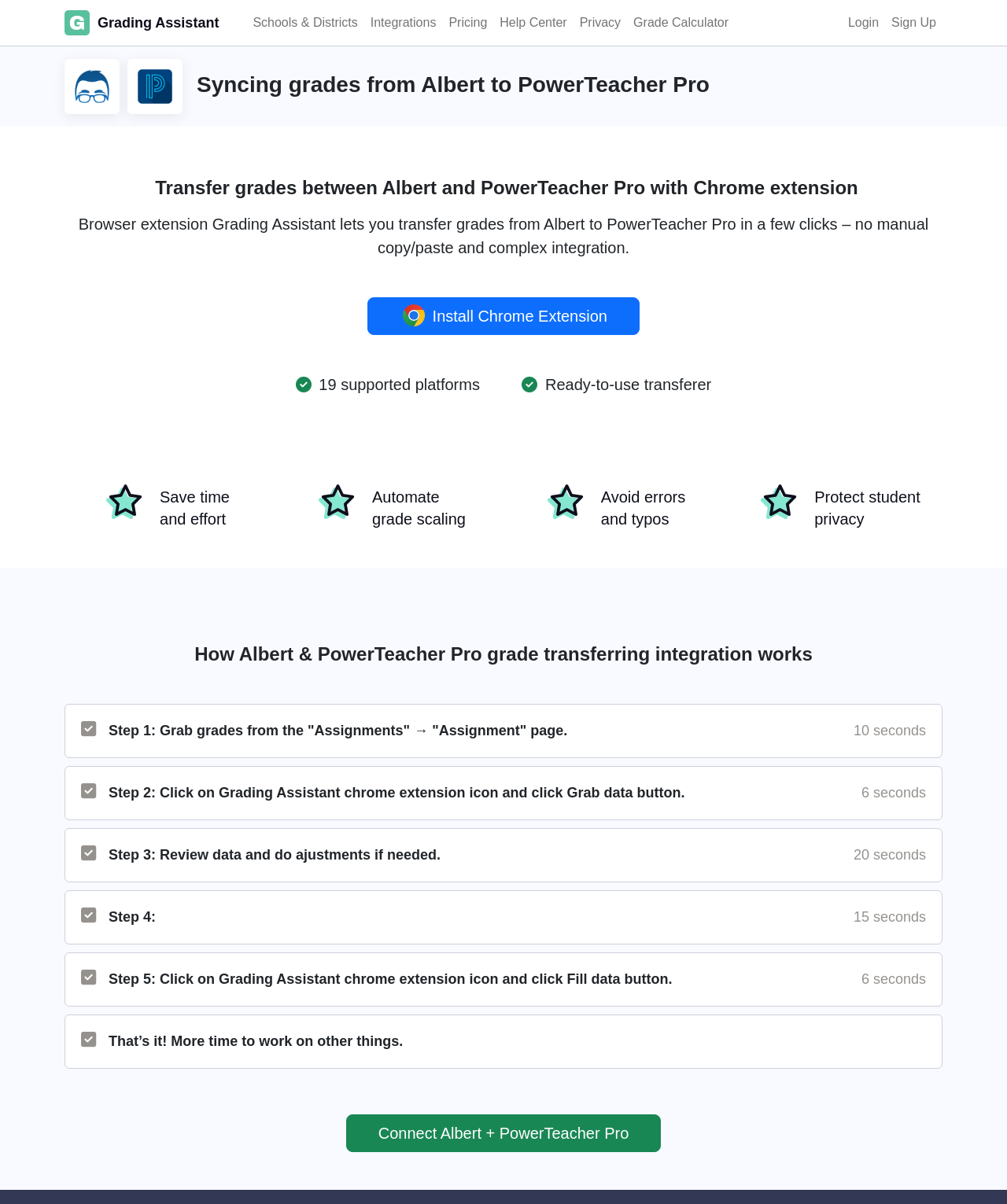Predict the bounding box coordinates of the UI element that matches this description: "Connect Albert + PowerTeacher Pro". The coordinates should be in the format [left, top, right, bottom] with each value between 0 and 1.

[0.344, 0.925, 0.656, 0.957]